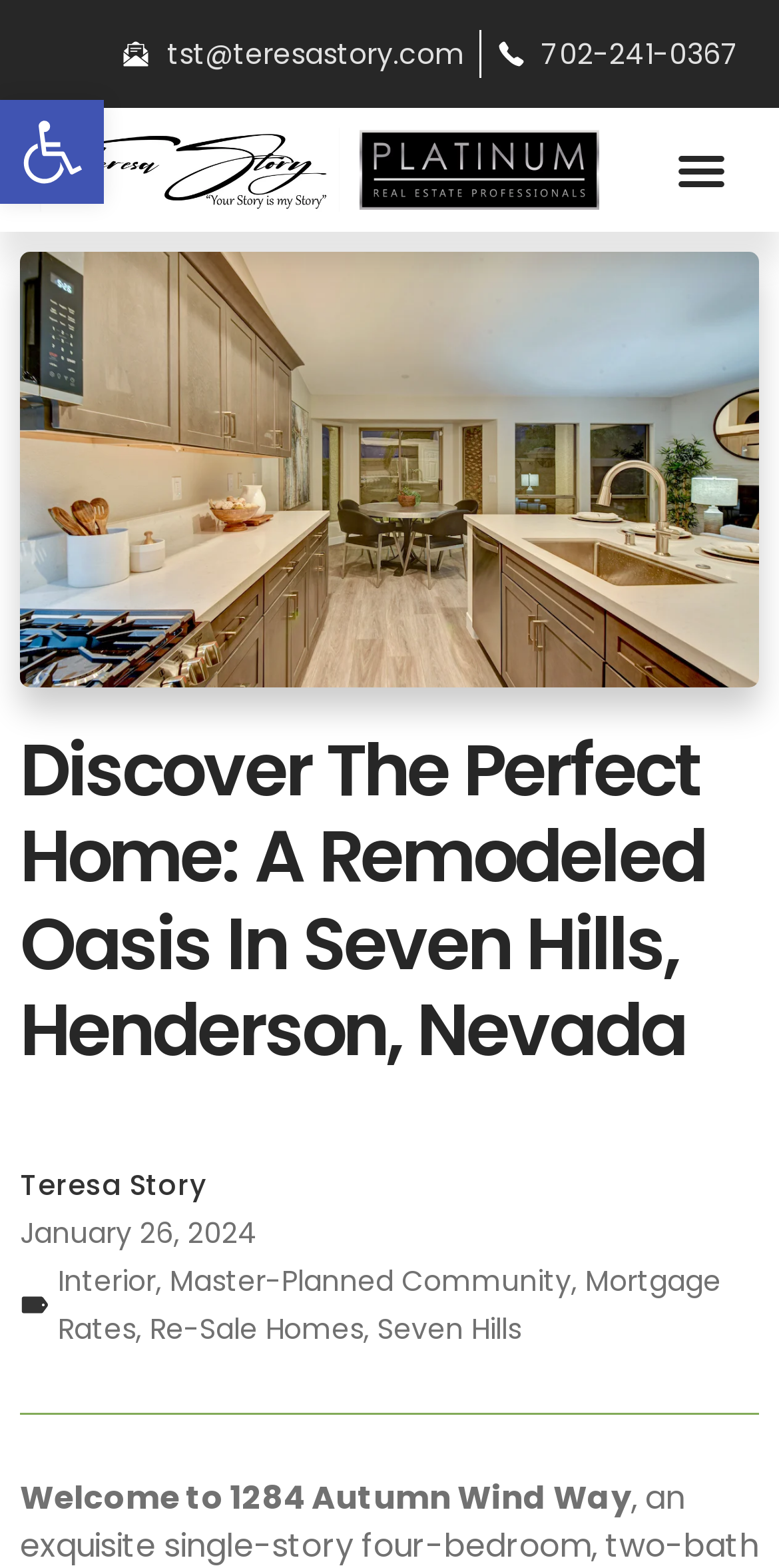What is the name of the real estate agent?
Please give a detailed and elaborate answer to the question based on the image.

I found the answer by looking at the logo image with the text 'Teresa Story' and also the static text 'Teresa Story' which suggests that Teresa Story is the real estate agent.